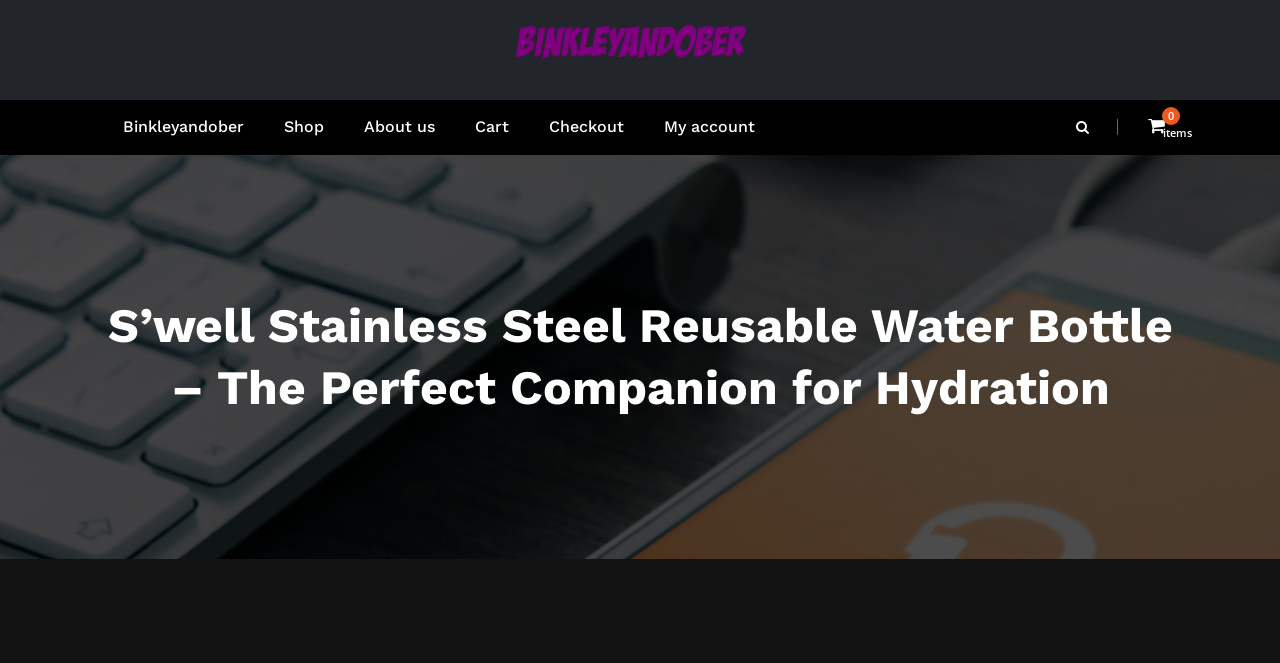Locate the bounding box coordinates of the segment that needs to be clicked to meet this instruction: "view cart".

[0.355, 0.151, 0.413, 0.233]